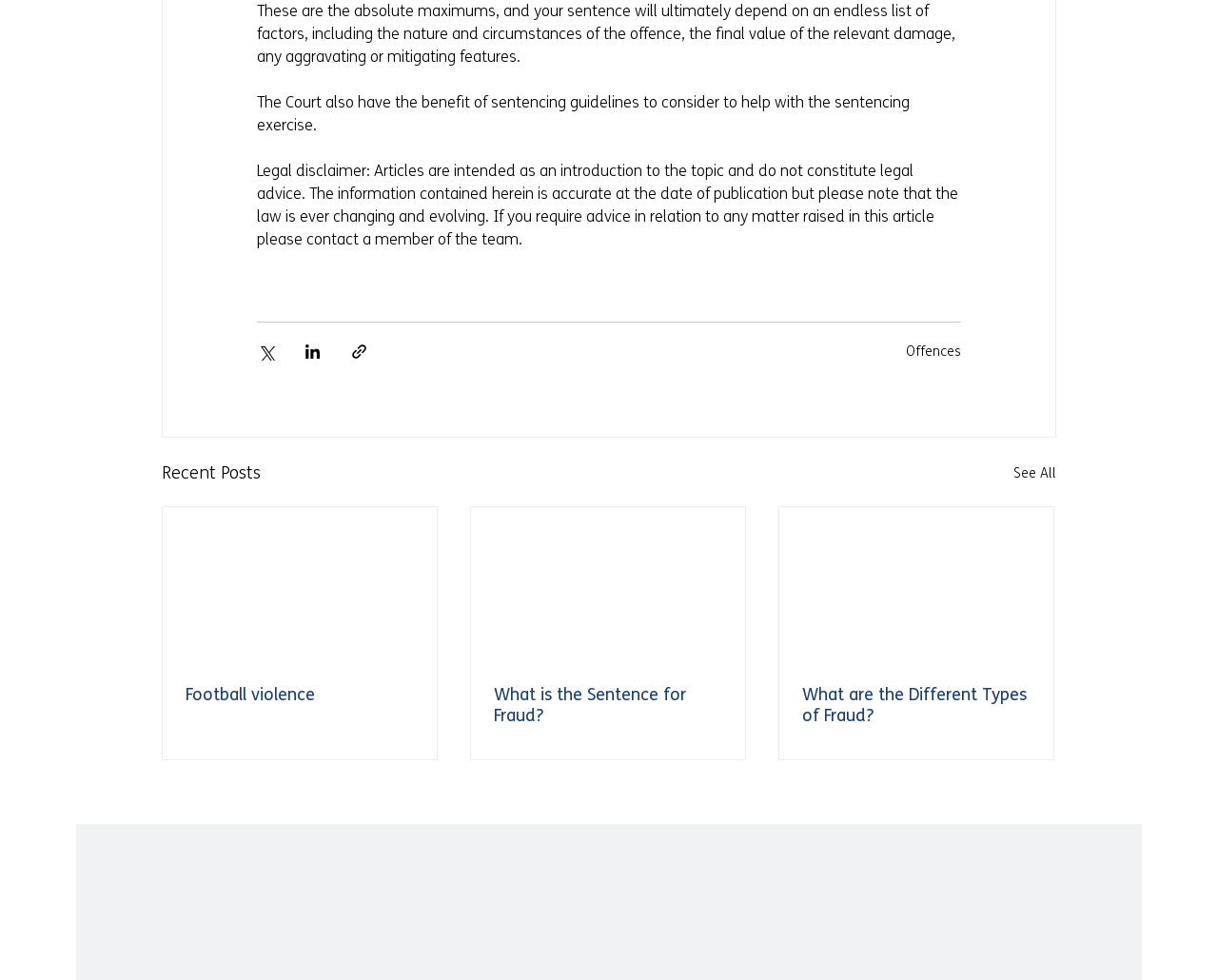Can you find the bounding box coordinates for the element to click on to achieve the instruction: "Read about Football violence"?

[0.152, 0.698, 0.34, 0.72]